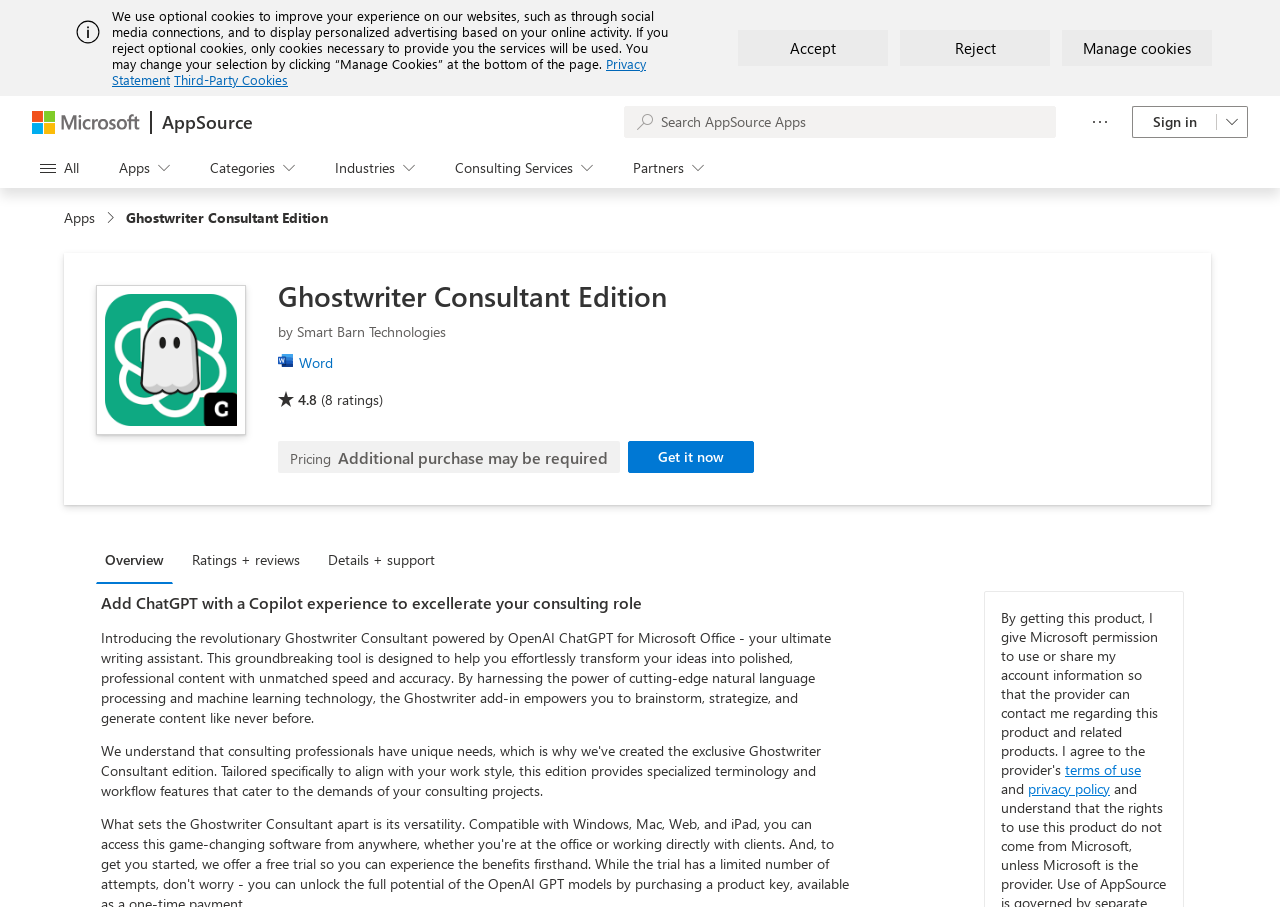Determine the bounding box coordinates of the area to click in order to meet this instruction: "Open all panel".

[0.025, 0.163, 0.068, 0.207]